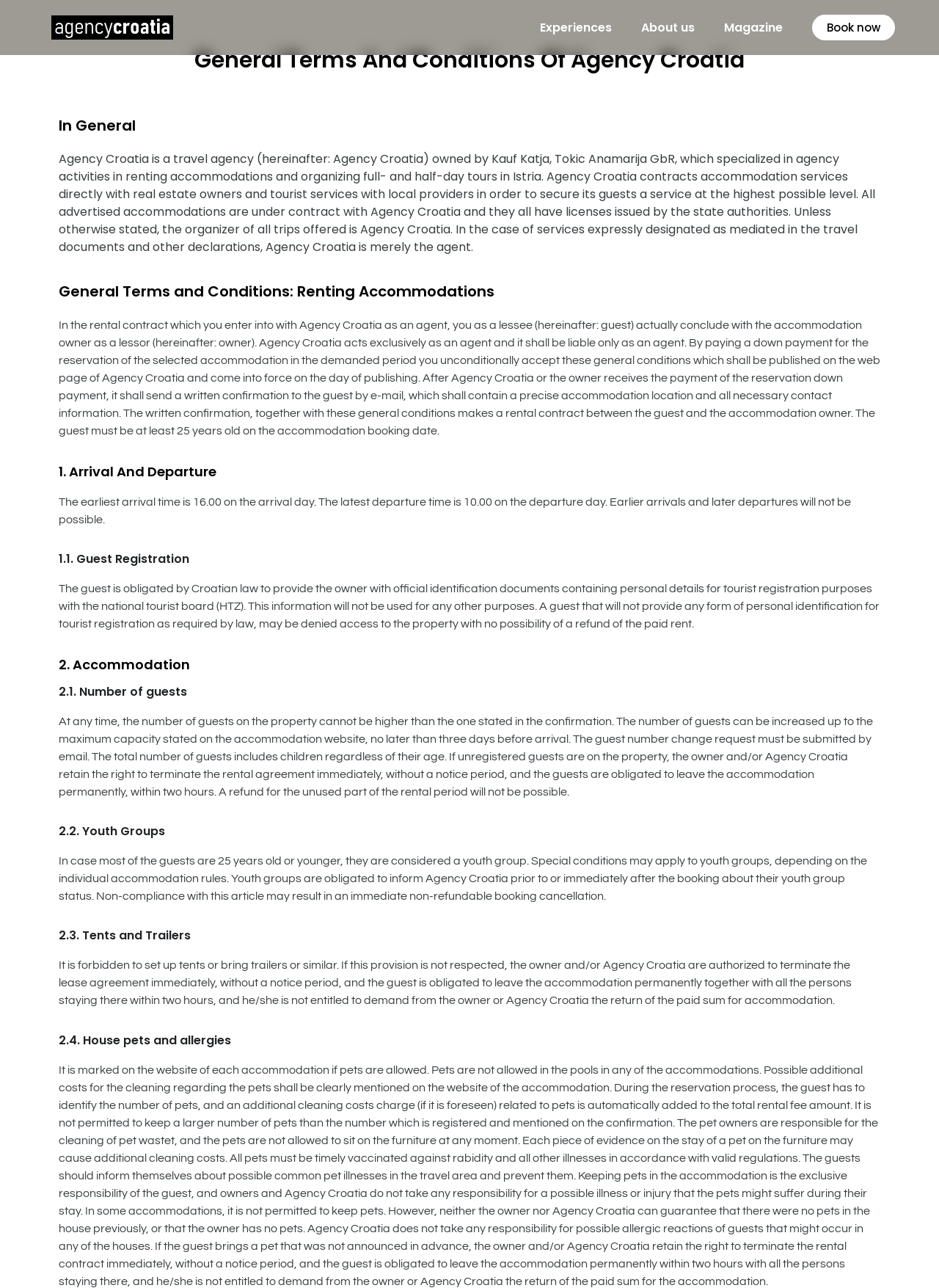Please identify the primary heading of the webpage and give its text content.

General Terms And Conditions Of Agency Croatia